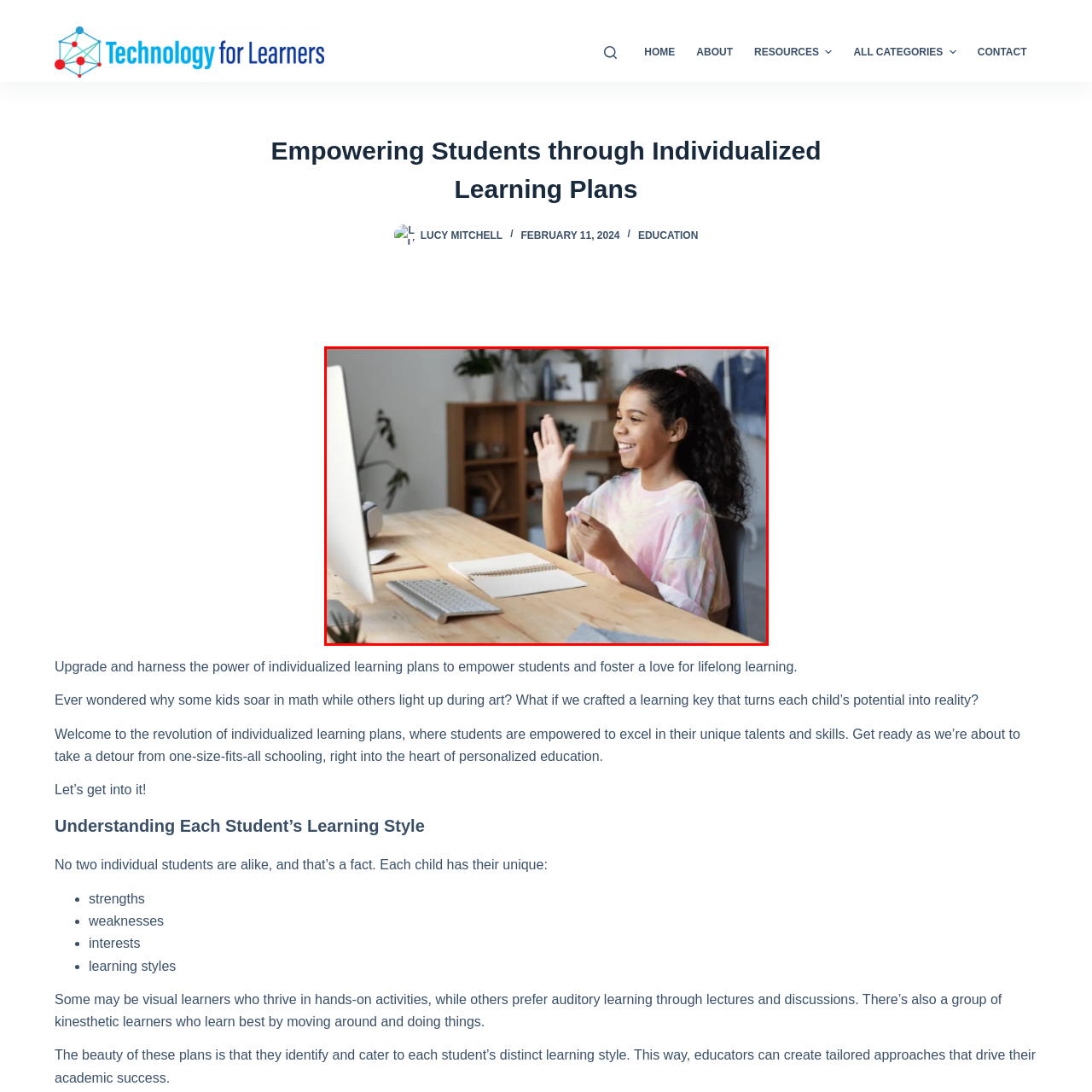Generate a comprehensive caption for the image section marked by the red box.

The image captures a joyful young girl engaging in a virtual learning session. She is seated at a wooden desk, smiling as she waves at the screen, suggesting a sense of interaction and excitement. The girl is wearing a pastel tie-dye t-shirt, which adds a vibrant touch to the scene. On the desk, alongside her, lies a blank notebook and a sleek computer keyboard, indicating her readiness for learning. The background features a cozy and inviting space, with plants and decorative items visible, enhancing the warm atmosphere of her learning environment. This image beautifully illustrates the concept of individualized learning plans, where students connect with their education in a personalized, engaging manner.